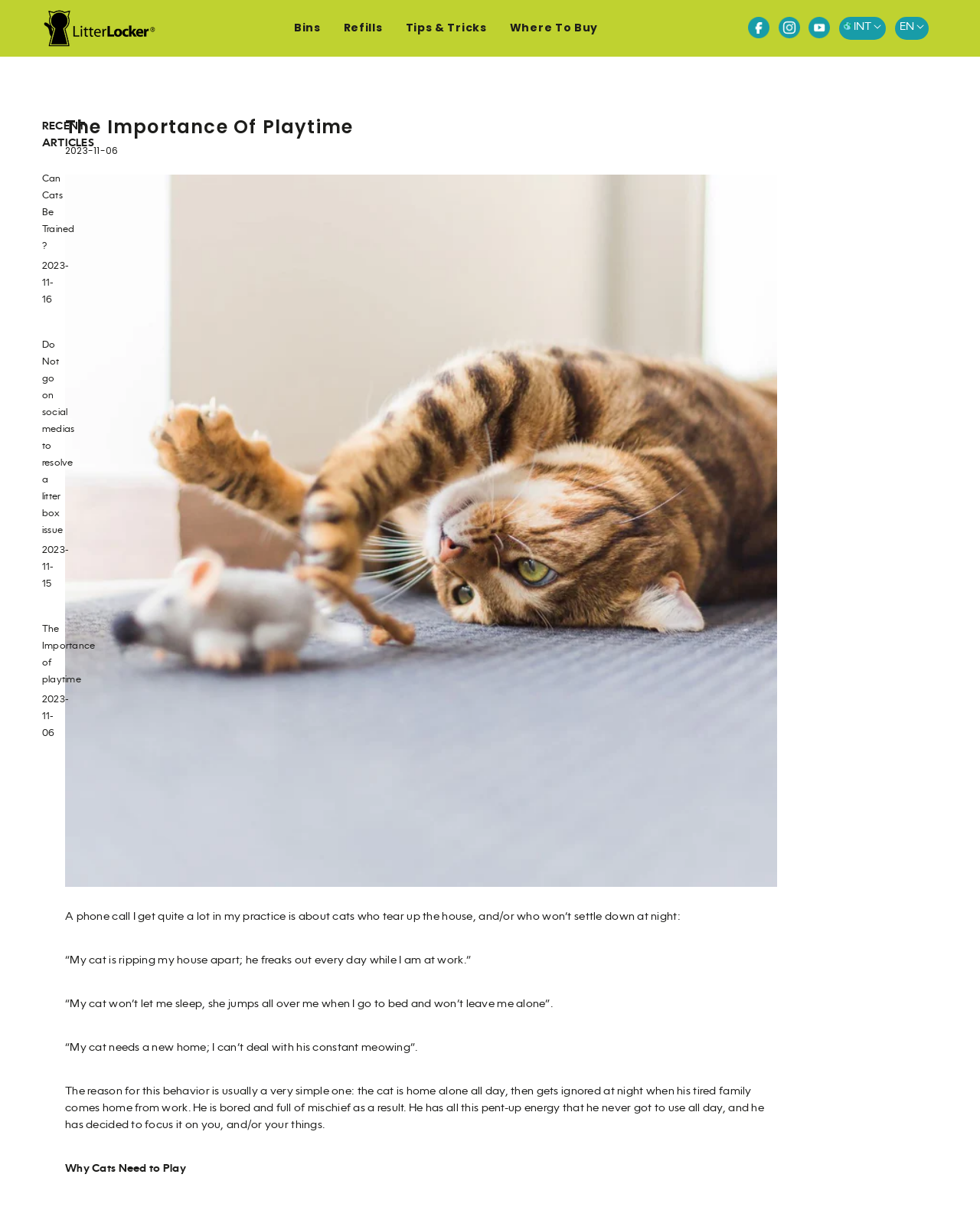Can you find the bounding box coordinates for the element to click on to achieve the instruction: "Read the article about Can Cats Be Trained?"?

[0.043, 0.128, 0.207, 0.141]